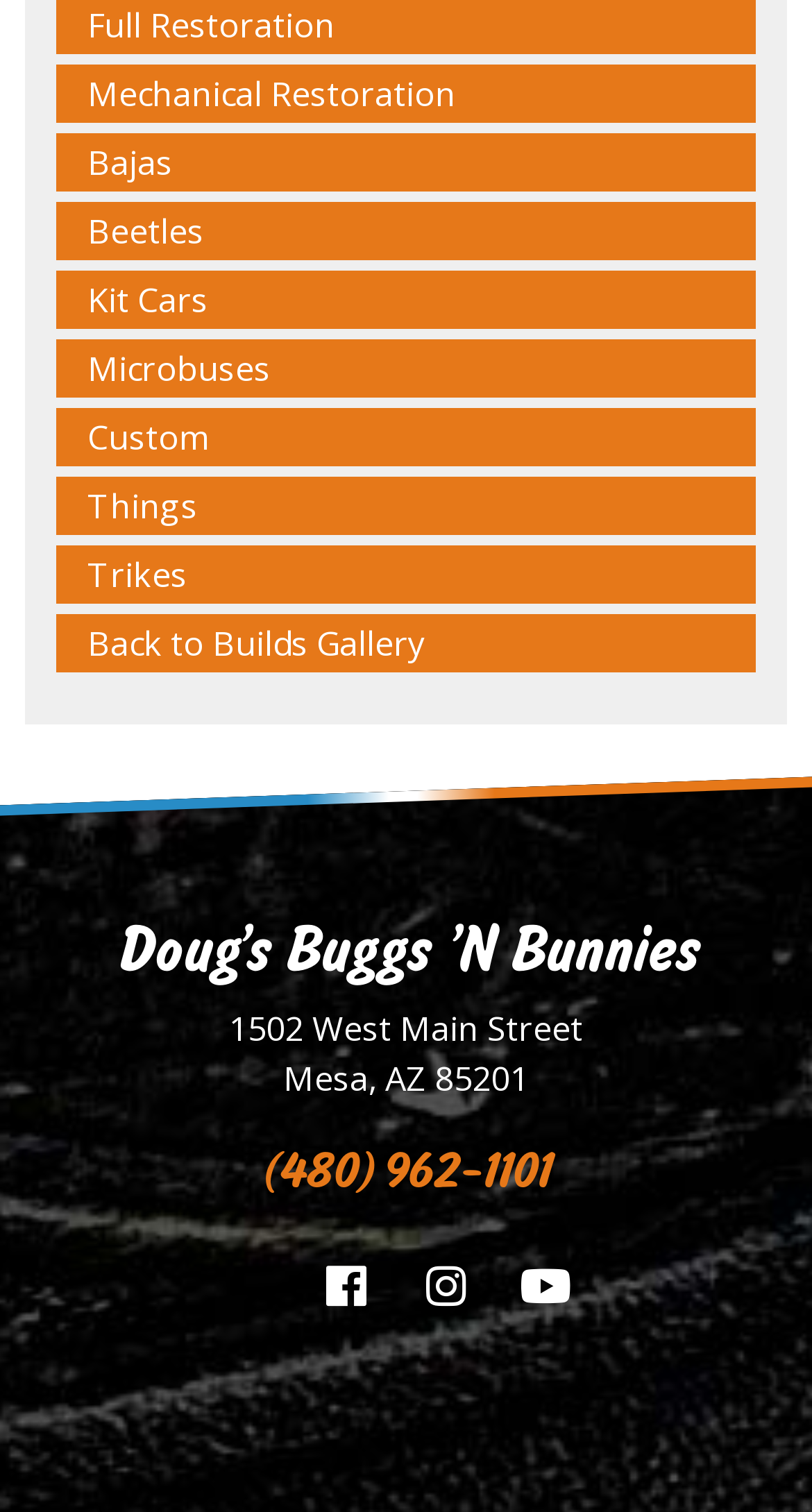What is the business name? Refer to the image and provide a one-word or short phrase answer.

Doug’s Buggs ’N Bunnies